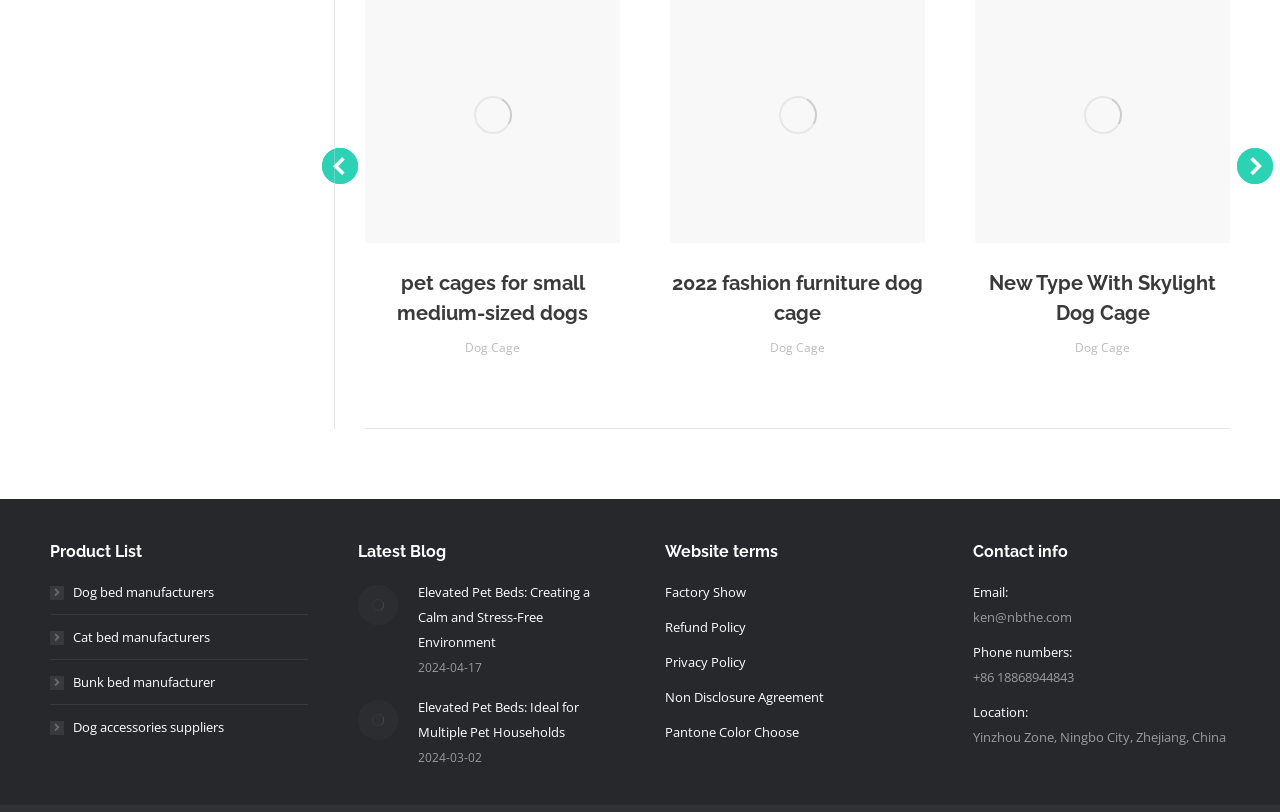What is the email address provided?
Refer to the image and give a detailed answer to the question.

The email address is provided in the contact information section at the bottom of the webpage, with a bounding box coordinate of [0.76, 0.748, 0.837, 0.771]. It is listed as 'Email: ken@nbthe.com'.